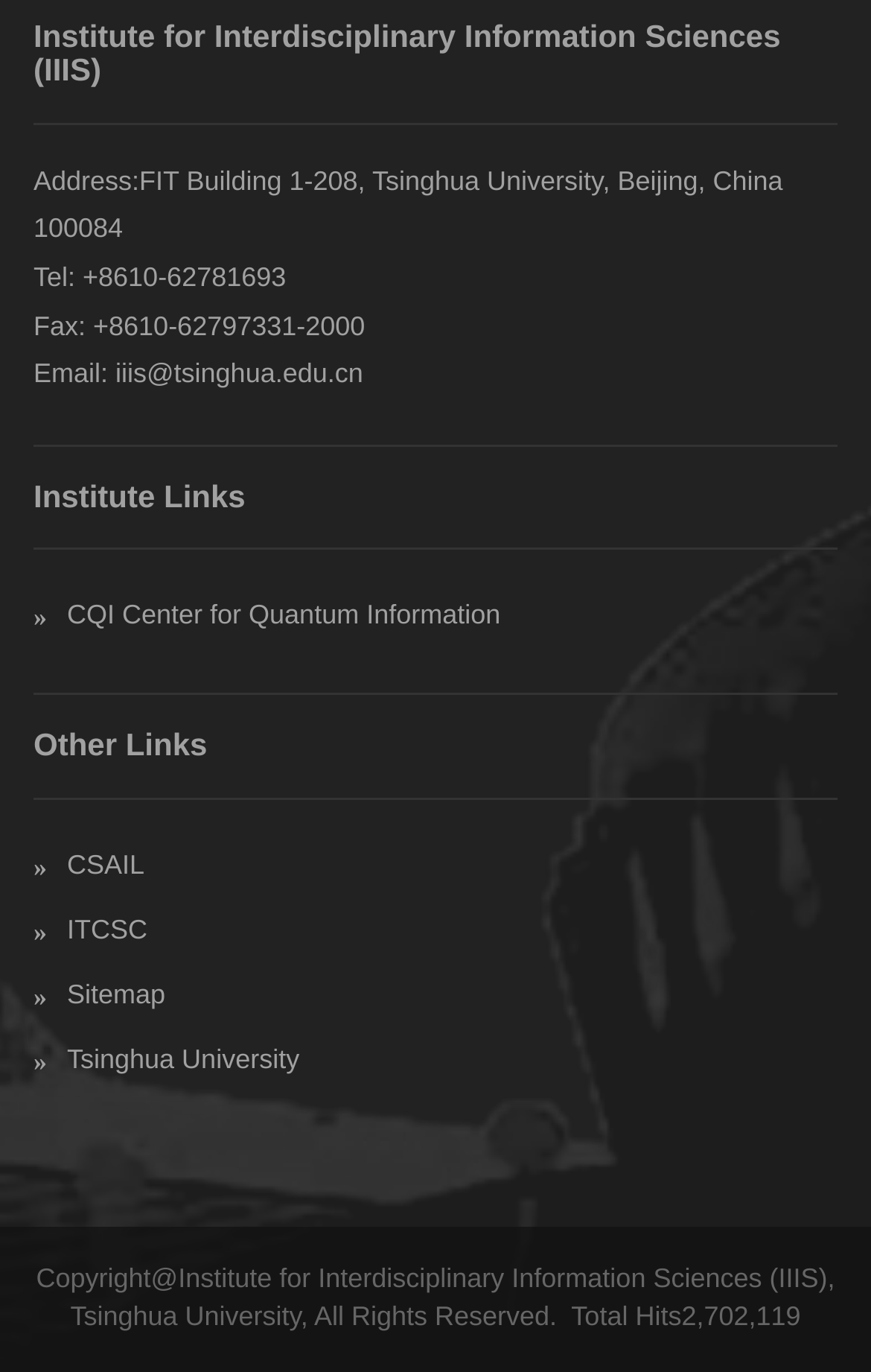How many total hits are there?
With the help of the image, please provide a detailed response to the question.

I found the total hits by looking at the static text element that says '2,702,119' which is located at the bottom of the page.